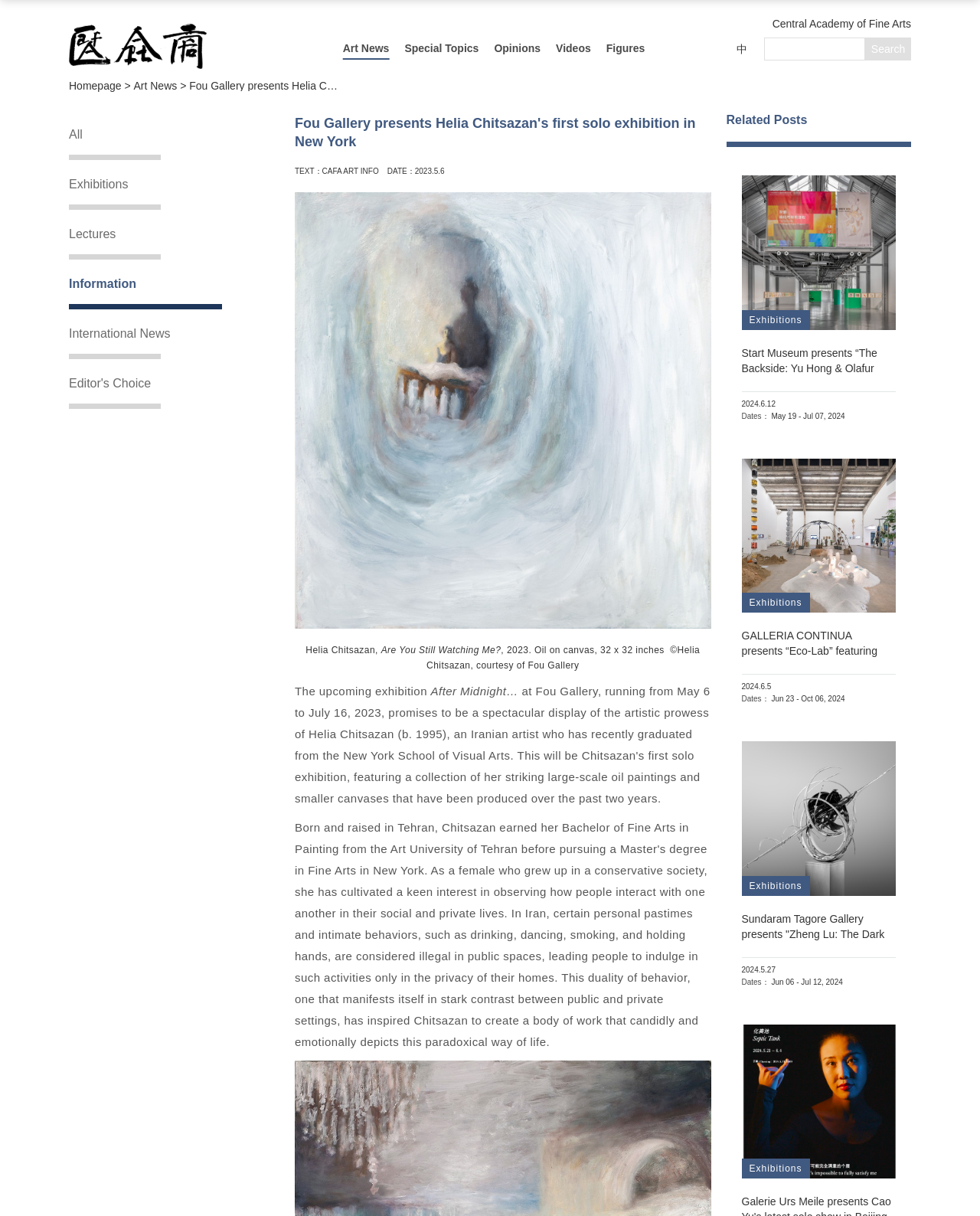Provide your answer to the question using just one word or phrase: What is the name of the gallery presenting the exhibition?

Fou Gallery